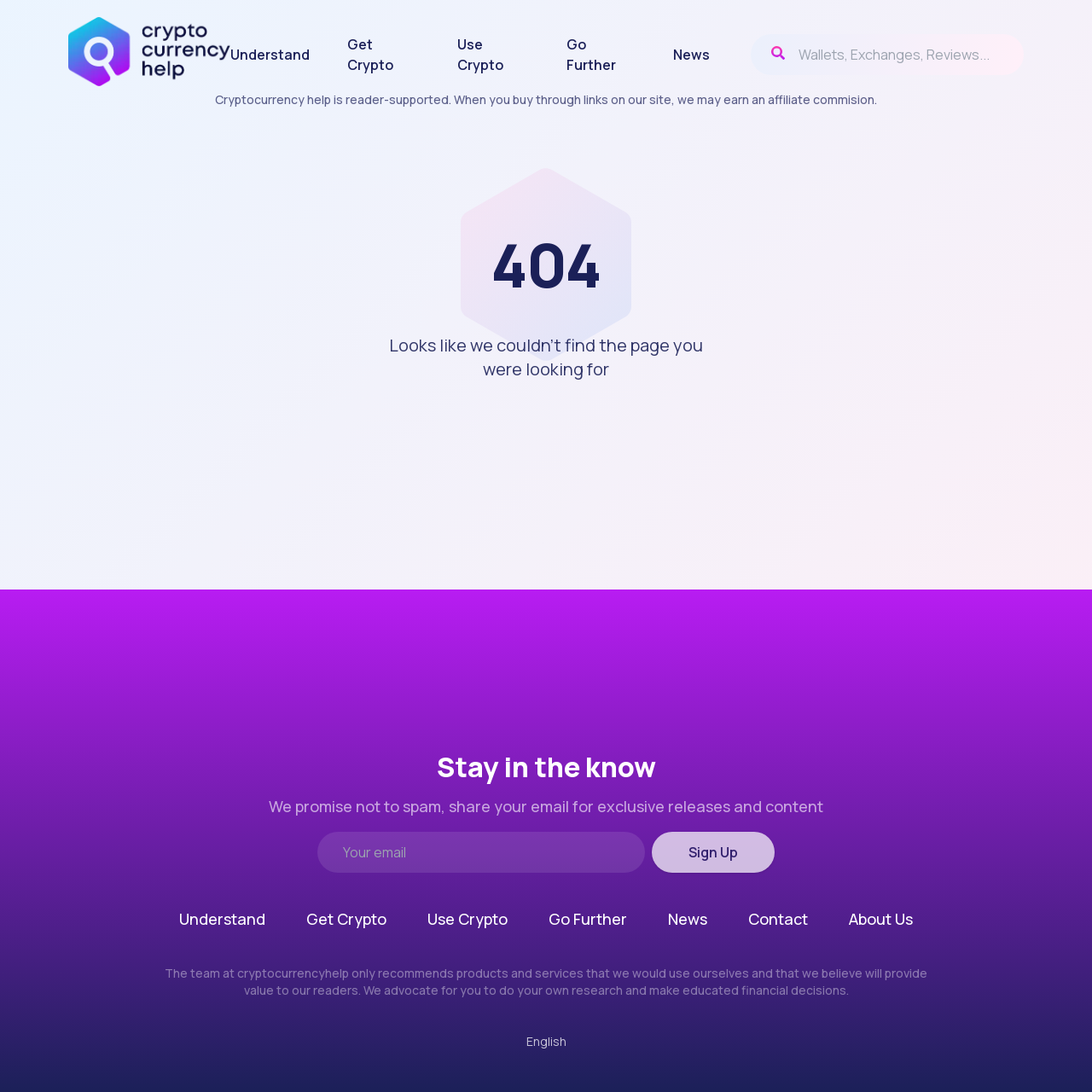Please answer the following question using a single word or phrase: 
What is the logo of this website?

Cryptocurrency Help Logo